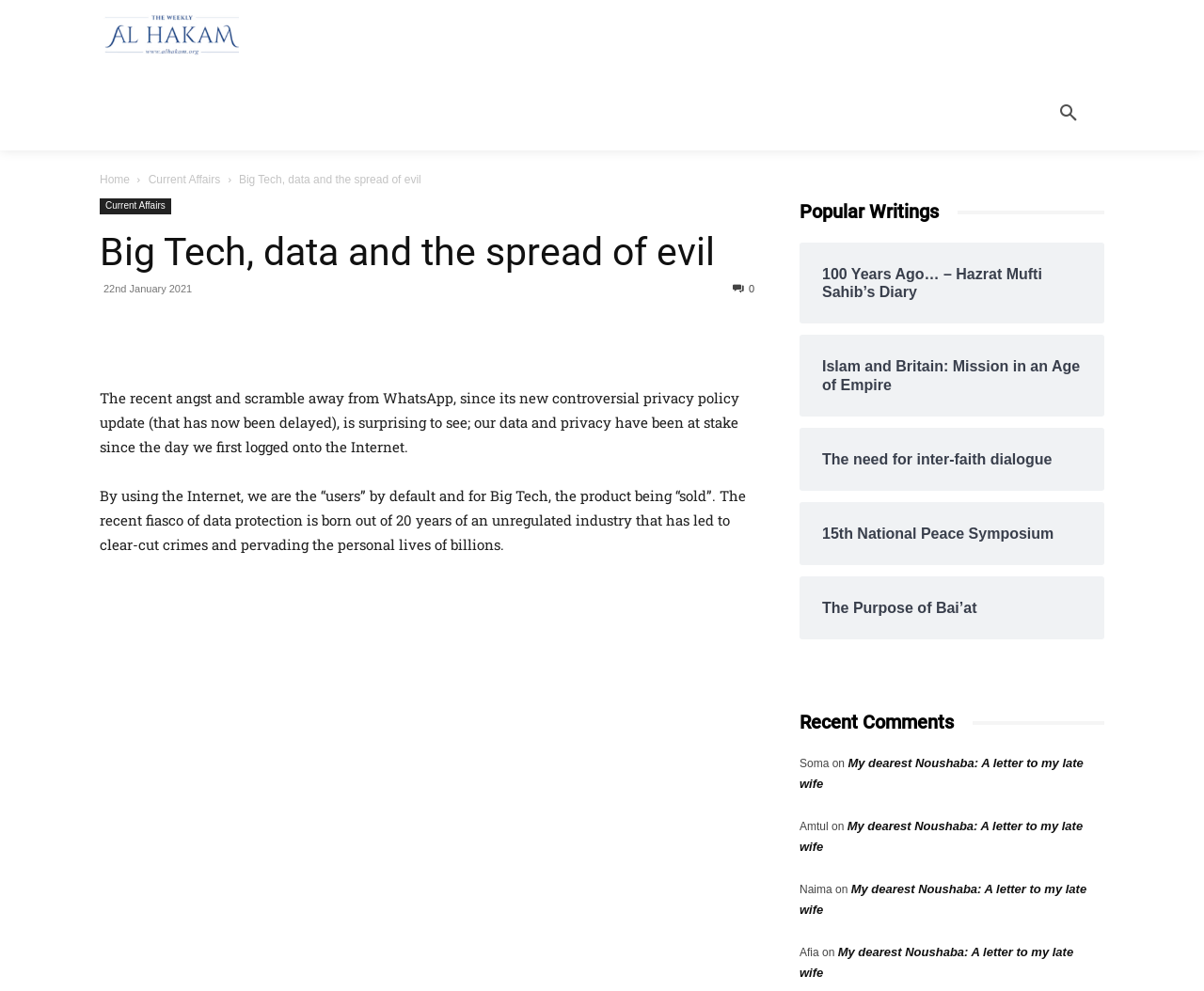Please determine the bounding box coordinates of the element's region to click in order to carry out the following instruction: "Search for something". The coordinates should be four float numbers between 0 and 1, i.e., [left, top, right, bottom].

[0.856, 0.076, 0.919, 0.152]